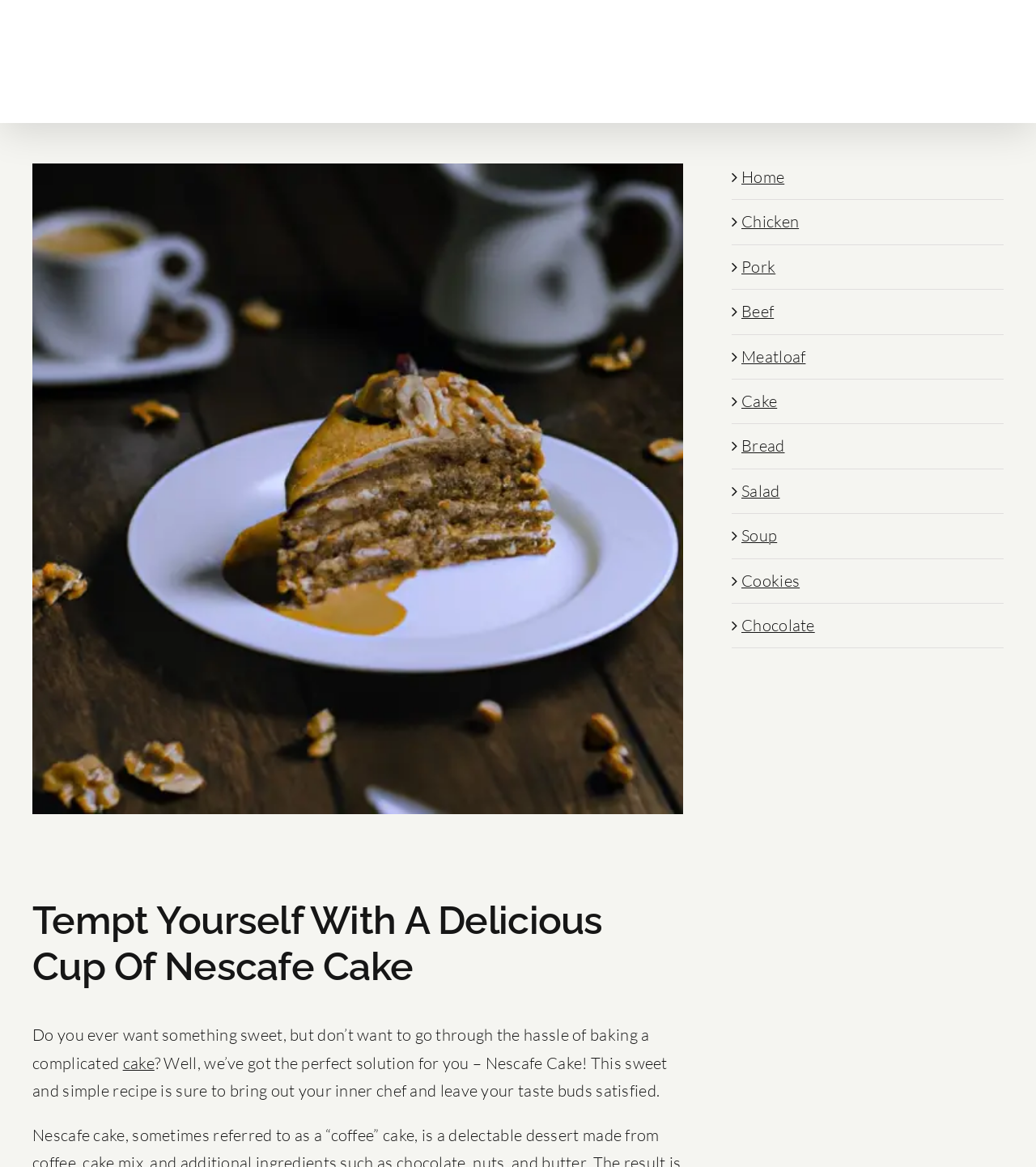Create an in-depth description of the webpage, covering main sections.

This webpage is about a recipe for Nescafe Cake. At the top left, there is a logo of Eezy Recipes, accompanied by a smaller image of the same logo. Below the logo, there is a larger image of the Nescafe cake, with a link to view a larger version of the image. 

To the right of the logo, there is a heading that reads "Tempt Yourself With A Delicious Cup Of Nescafe Cake". Below the heading, there is a paragraph of text that introduces the recipe, mentioning that it's a simple solution for those who want something sweet without the hassle of baking a complicated cake. The text also includes a link to the word "cake".

On the right side of the page, there is a complementary section with a series of links, each represented by an icon, including links to recipes for Home, Chicken, Pork, Beef, Meatloaf, Cake, Bread, Salad, Soup, Cookies, and Chocolate.